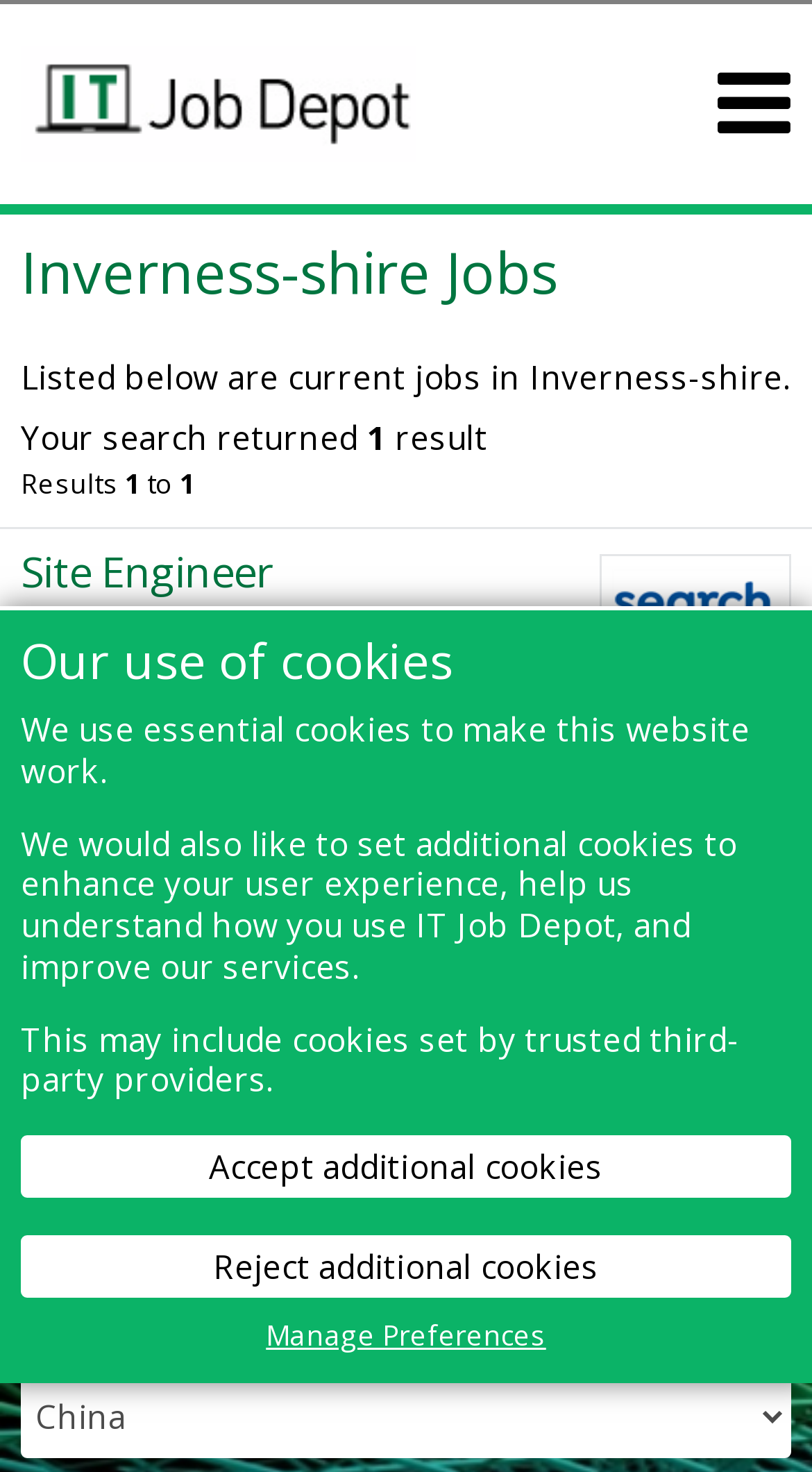What is the status of the job 'Site Engineer'?
Based on the visual content, answer with a single word or a brief phrase.

Permanent